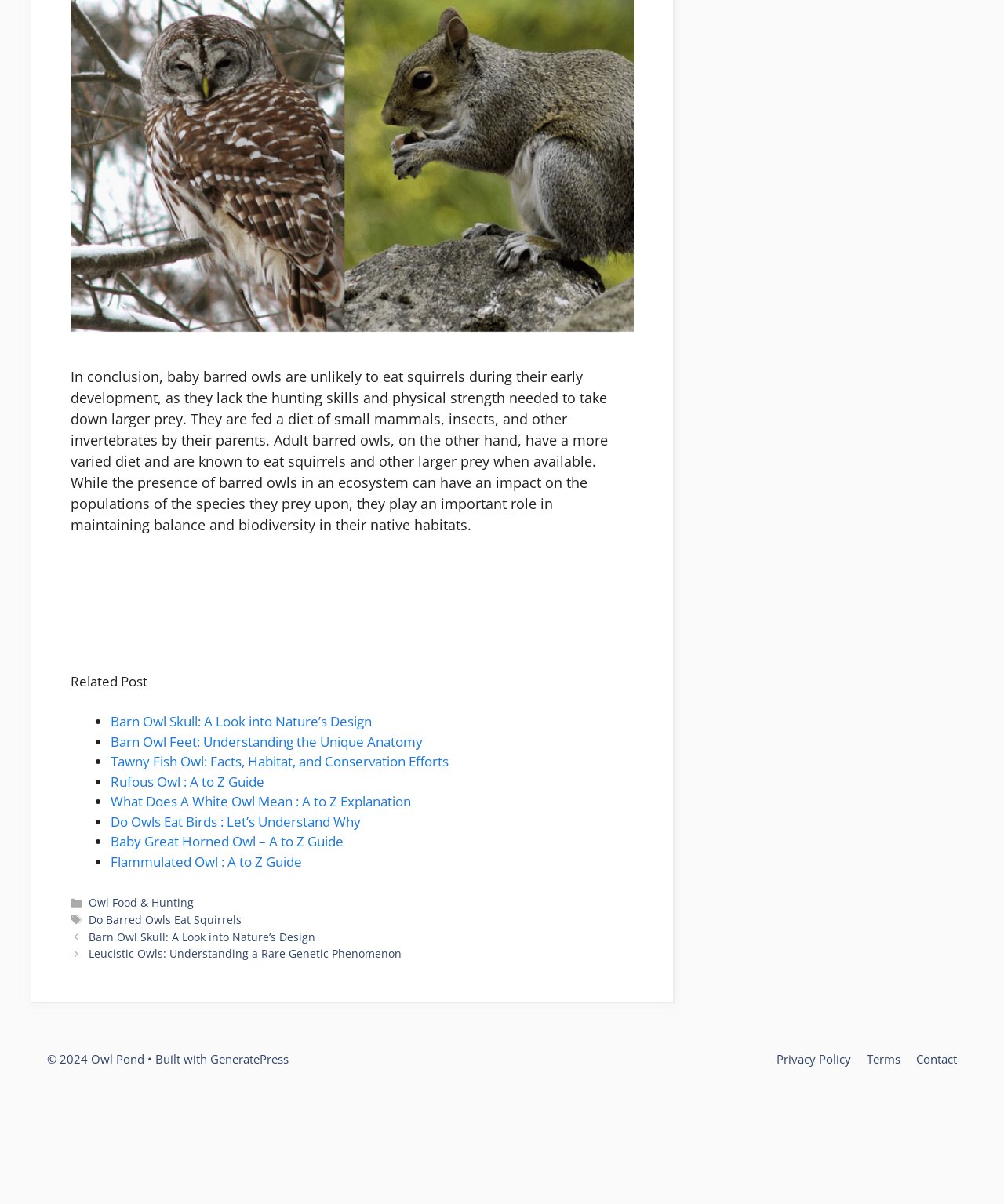Determine the bounding box coordinates of the region that needs to be clicked to achieve the task: "Go to Privacy Policy".

[0.773, 0.873, 0.848, 0.886]